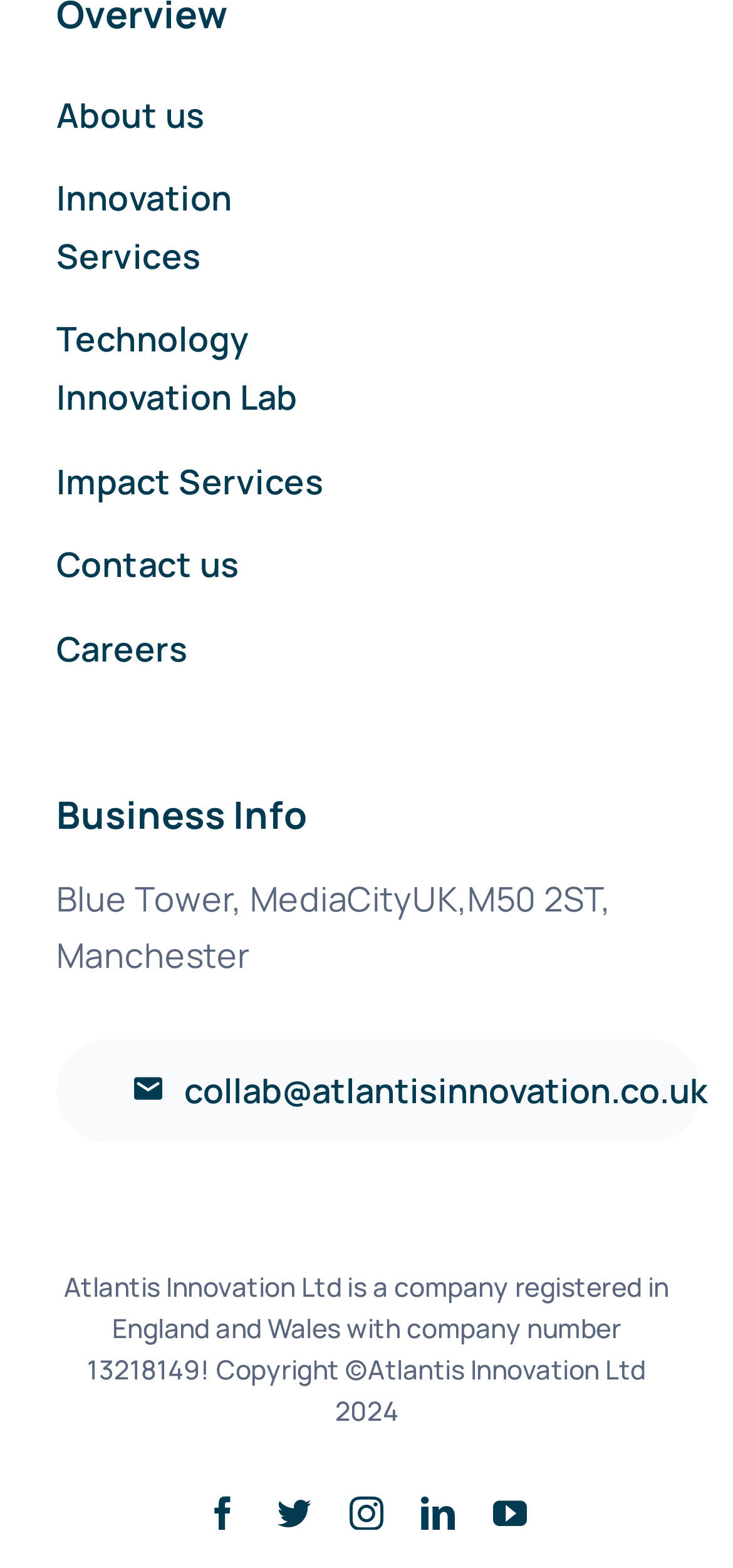With reference to the image, please provide a detailed answer to the following question: What is the company's registration number?

I found the company's registration number by looking at the static text element at the bottom of the page, which states 'Atlantis Innovation Ltd is a company registered in England and Wales with company number 13218149'.